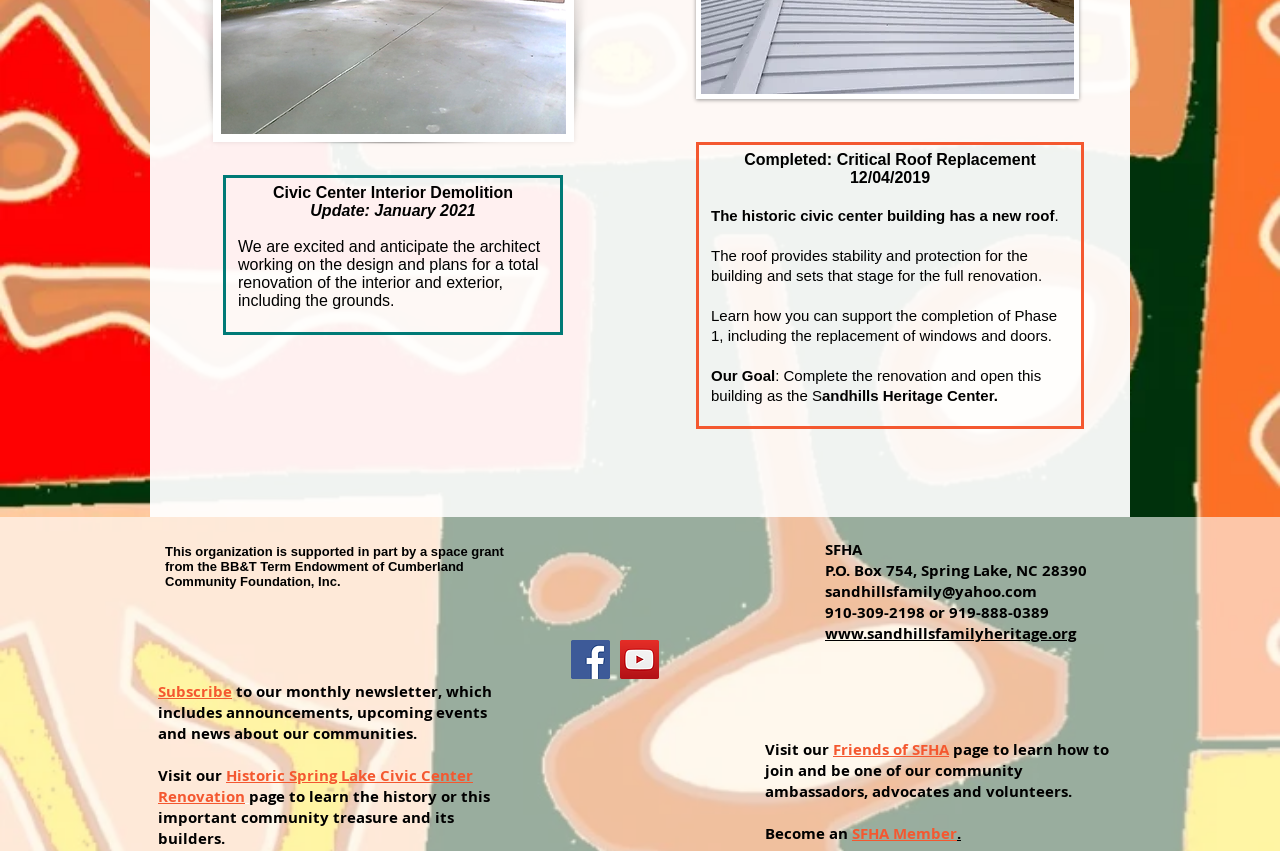How can one support the completion of Phase 1?
Based on the screenshot, respond with a single word or phrase.

Learn how